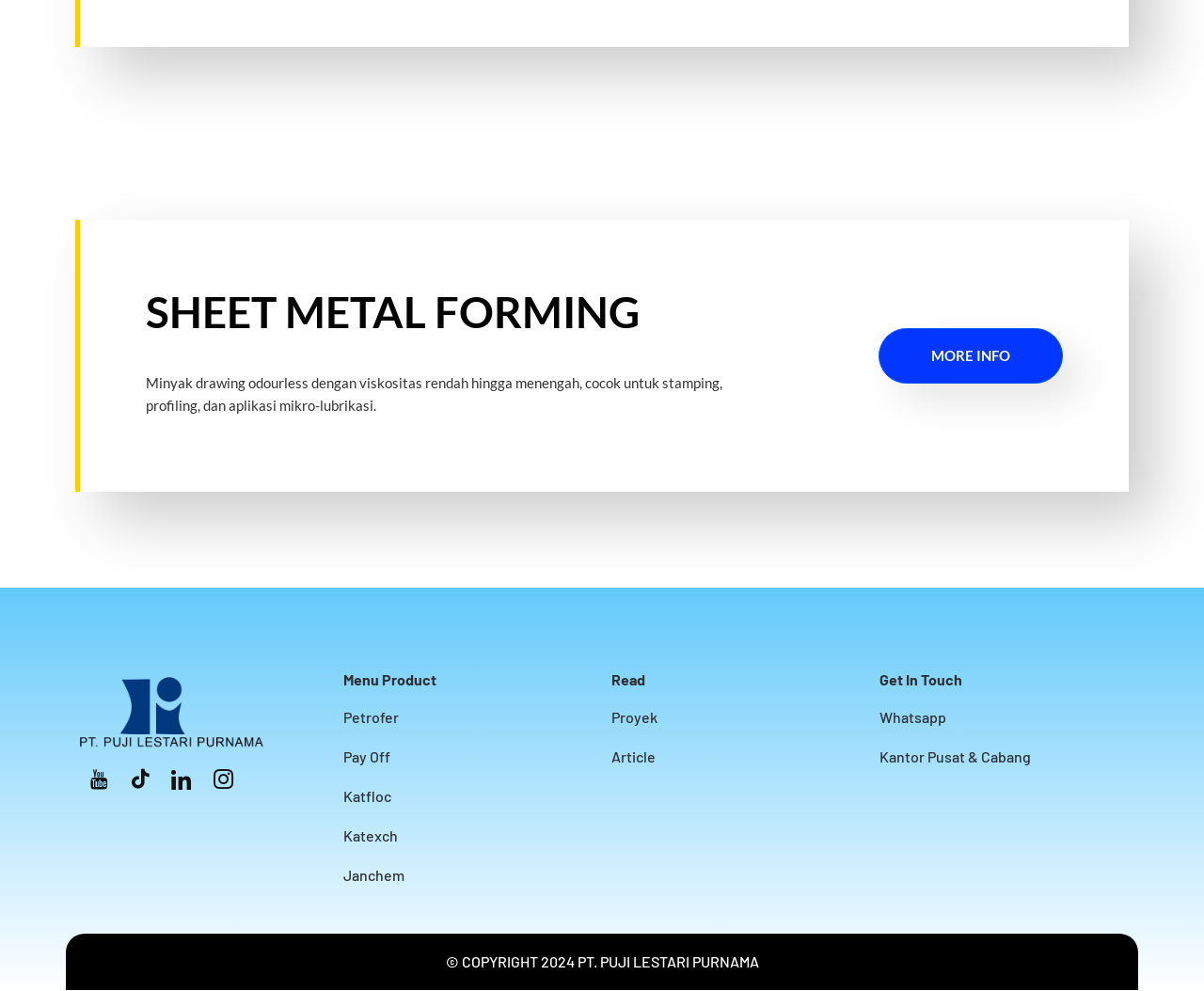Please specify the bounding box coordinates for the clickable region that will help you carry out the instruction: "Contact via Whatsapp".

[0.73, 0.712, 0.938, 0.735]